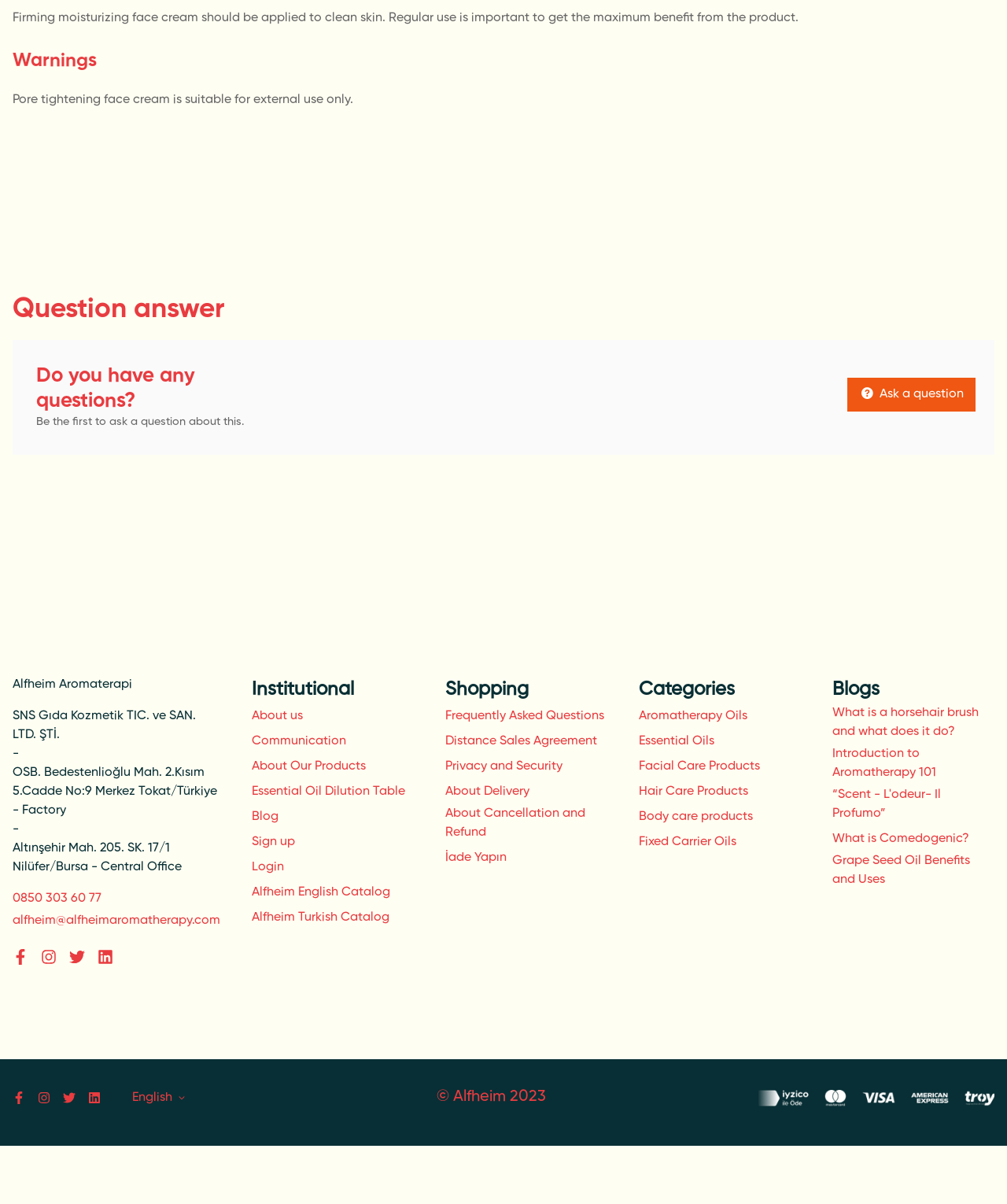Please provide a brief answer to the following inquiry using a single word or phrase:
What is the purpose of the 'Ask a question' link?

To ask a question about the product